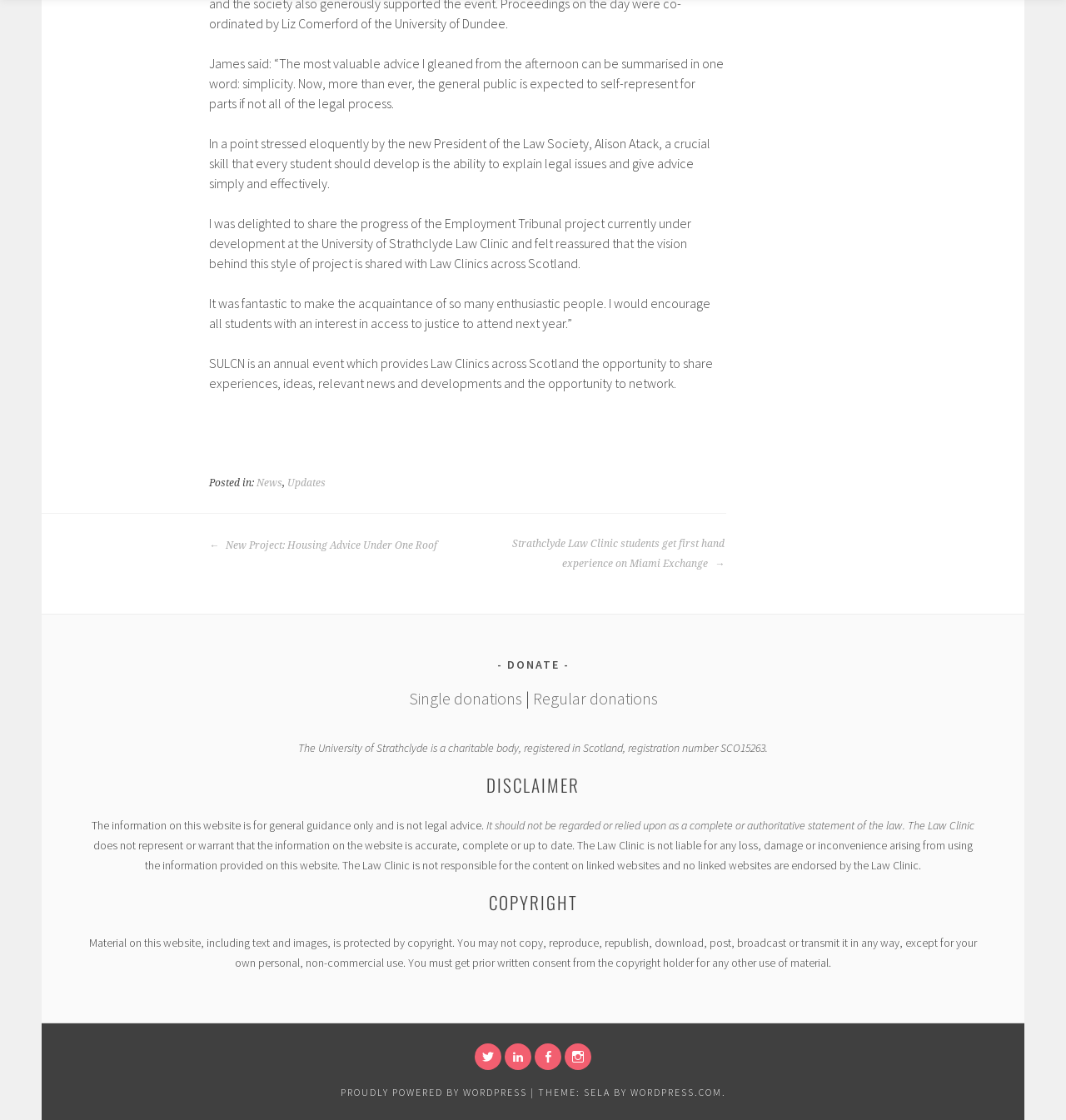Locate the coordinates of the bounding box for the clickable region that fulfills this instruction: "Click on 'Strathclyde Law Clinic students get first hand experience on Miami Exchange →'".

[0.448, 0.476, 0.68, 0.512]